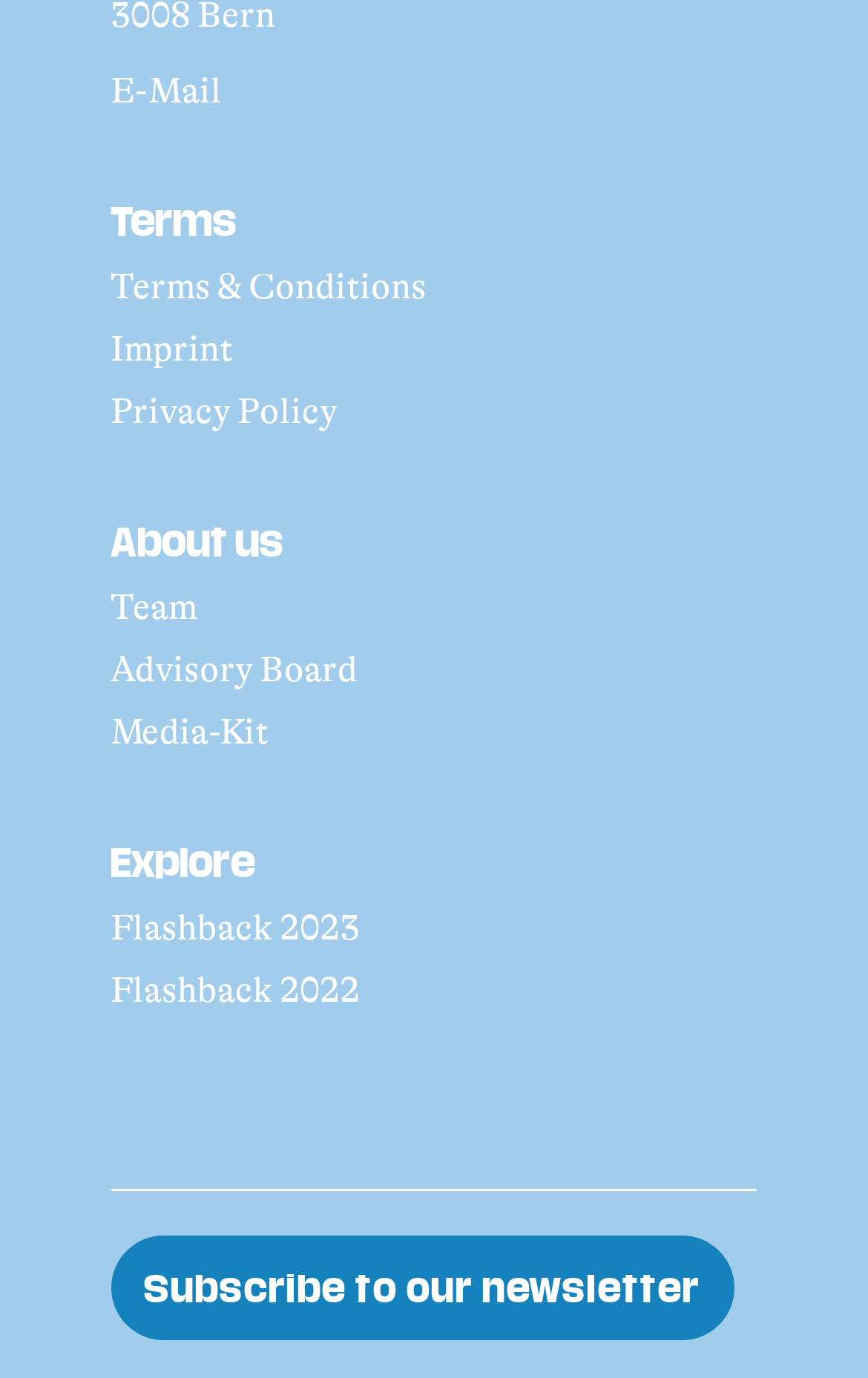Find the coordinates for the bounding box of the element with this description: "Subscribe to our newsletter".

[0.128, 0.897, 0.846, 0.973]